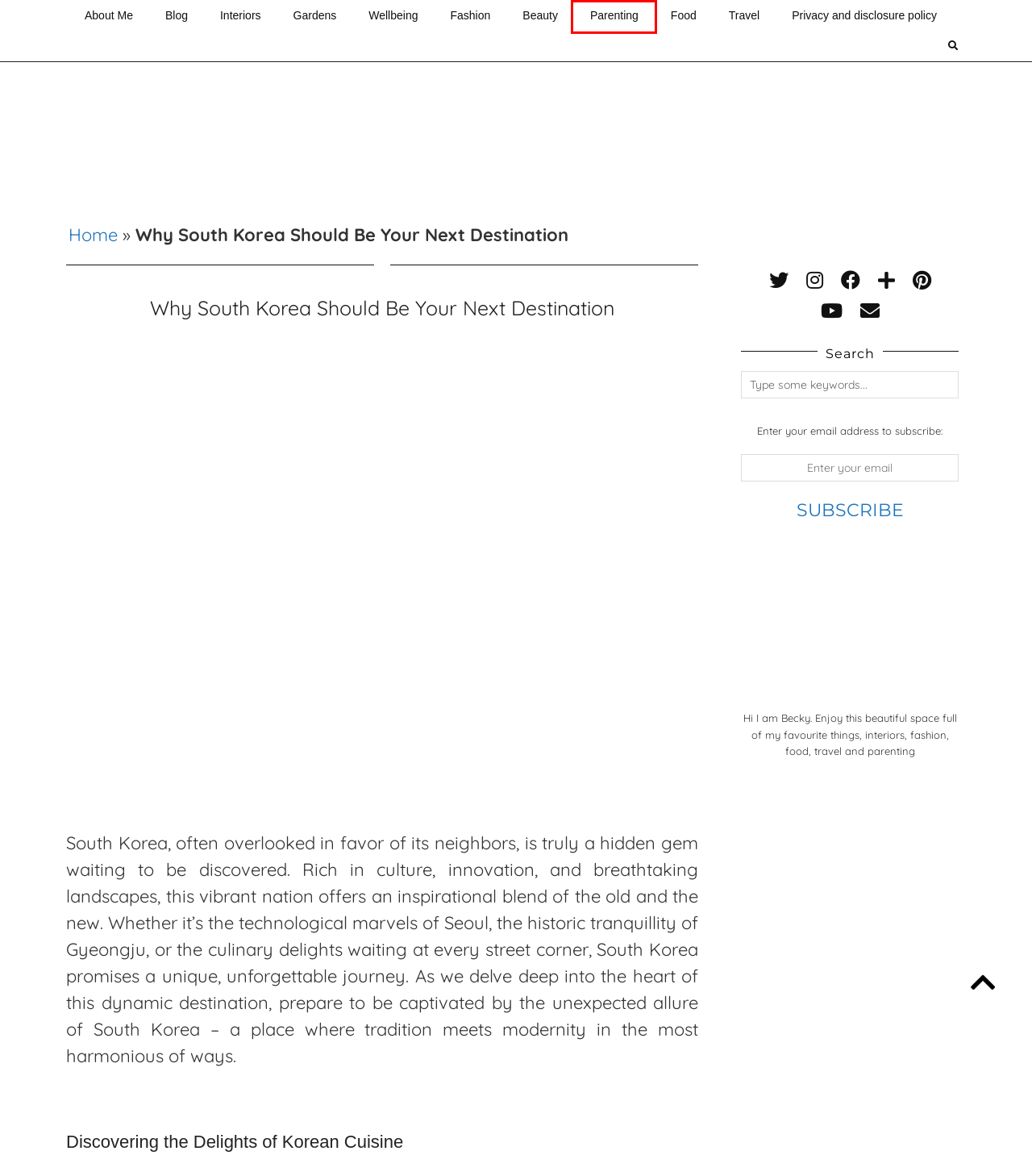View the screenshot of the webpage containing a red bounding box around a UI element. Select the most fitting webpage description for the new page shown after the element in the red bounding box is clicked. Here are the candidates:
A. Fashion Archives – A Beautiful Space
B. Parenting Archives – A Beautiful Space
C. Blog Archives from the lifestyle blog – A Beautiful Space
D. Food Archives – A Beautiful Space
E. Beauty Archives – A Beautiful Space
F. Interiors Archives – A Beautiful Space
G. Gardens Archives - A Beautiful Space
H. About Me - Becky Goddard-Hill – A Beautiful Space

B